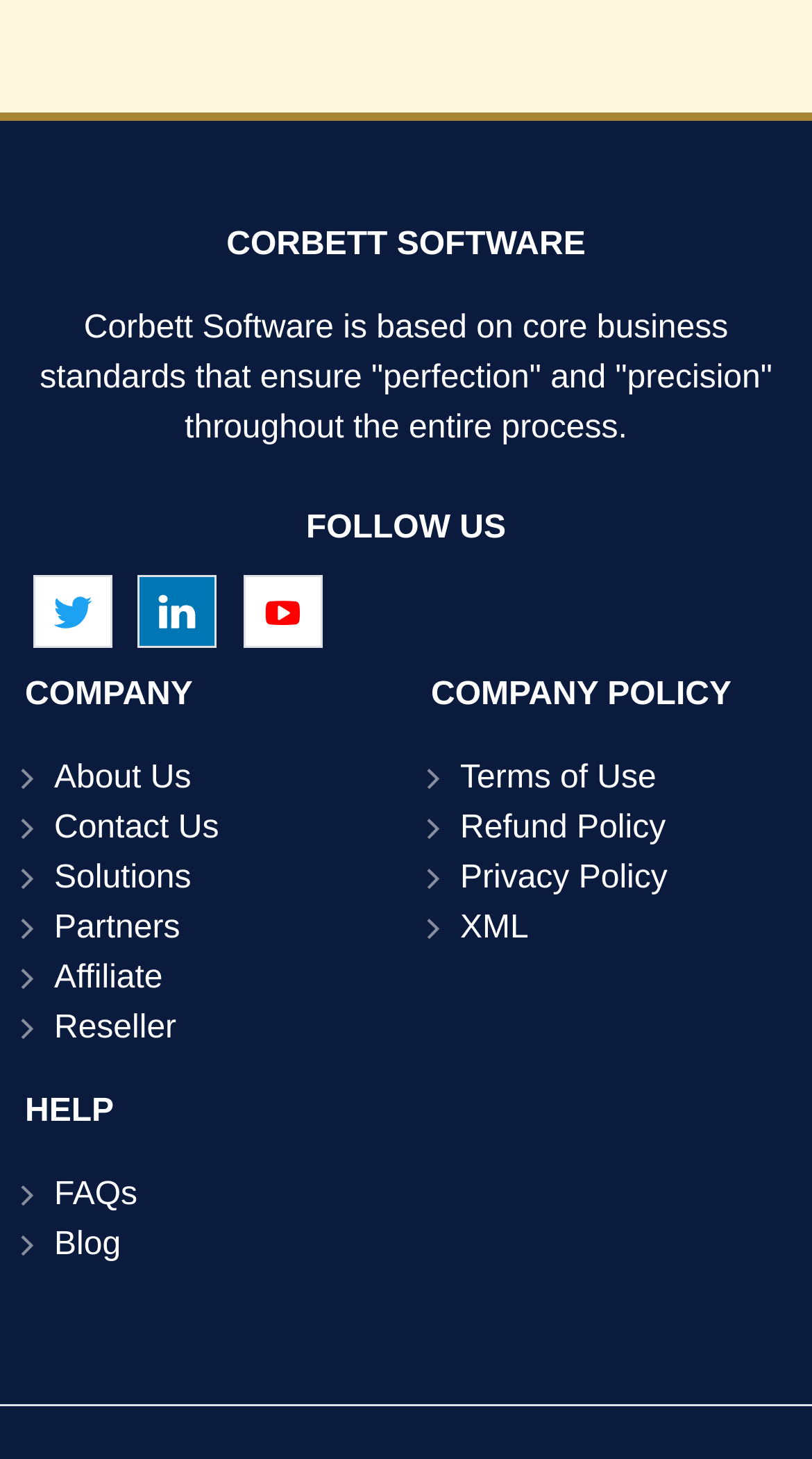Find and provide the bounding box coordinates for the UI element described with: "Terms of Use".

[0.567, 0.521, 0.808, 0.545]